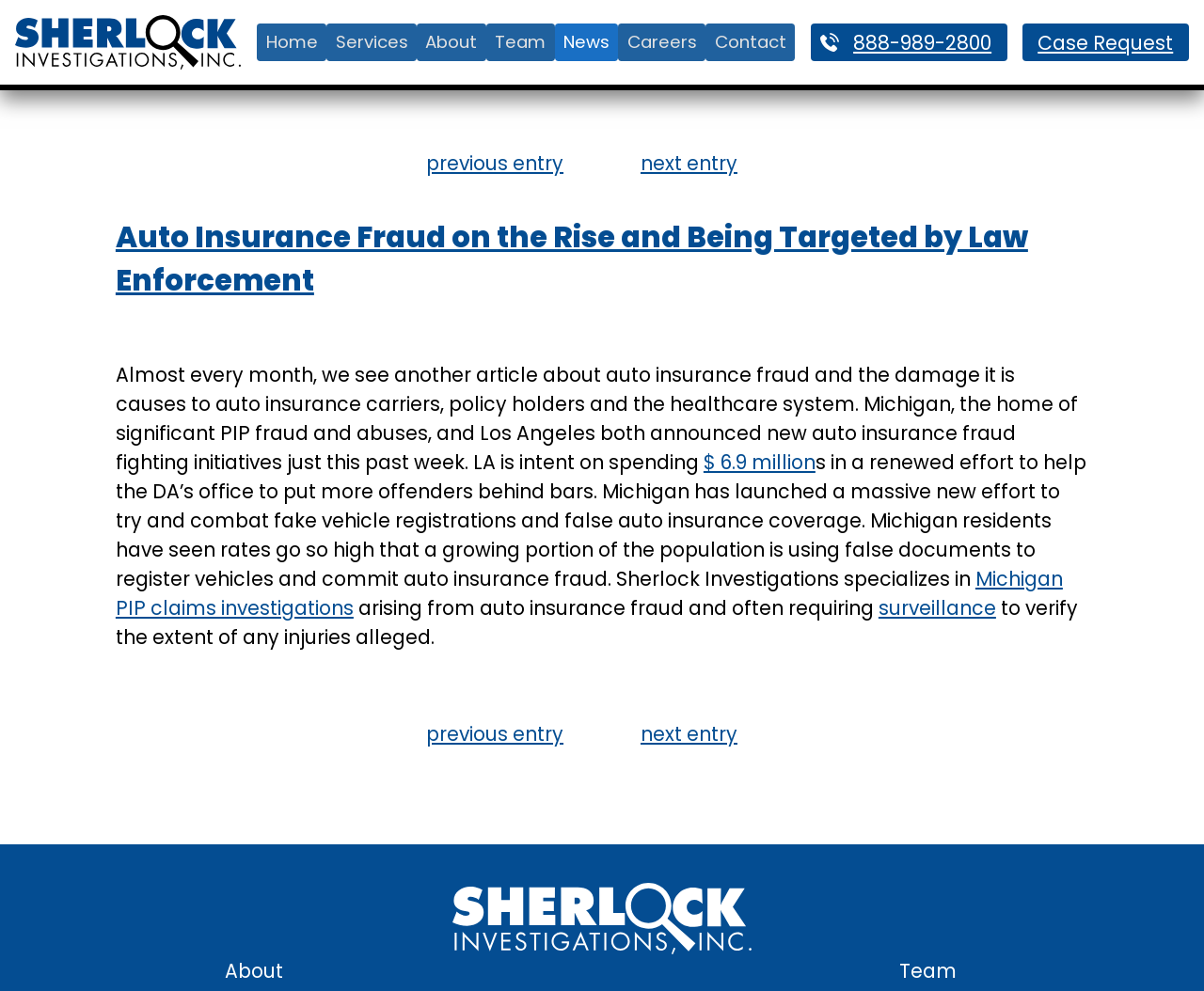Identify the bounding box coordinates for the element that needs to be clicked to fulfill this instruction: "Click on the 'previous entry' link". Provide the coordinates in the format of four float numbers between 0 and 1: [left, top, right, bottom].

[0.354, 0.151, 0.468, 0.178]